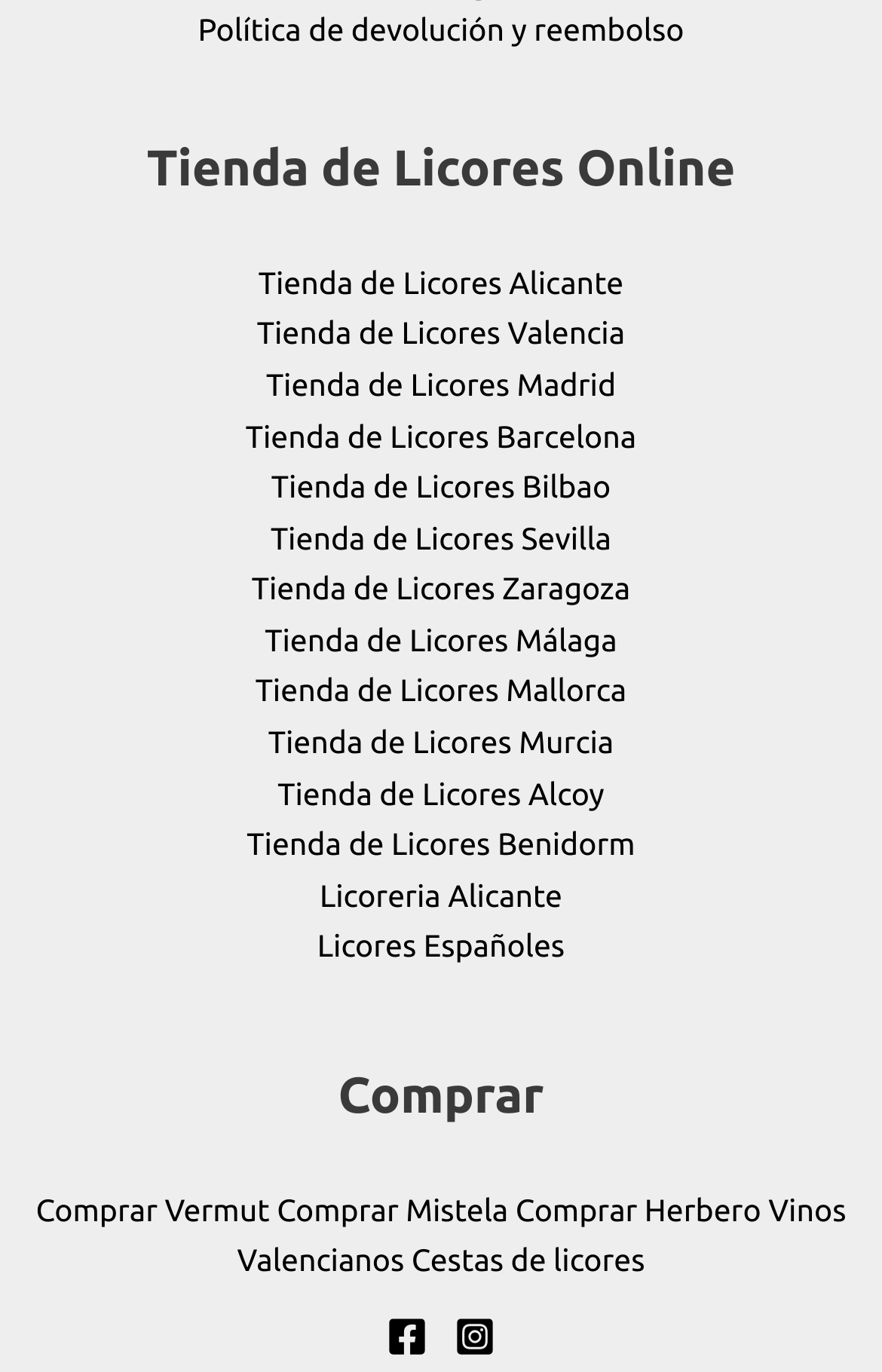From the element description Licoreria Alicante, predict the bounding box coordinates of the UI element. The coordinates must be specified in the format (top-left x, top-left y, bottom-right x, bottom-right y) and should be within the 0 to 1 range.

[0.362, 0.639, 0.638, 0.665]